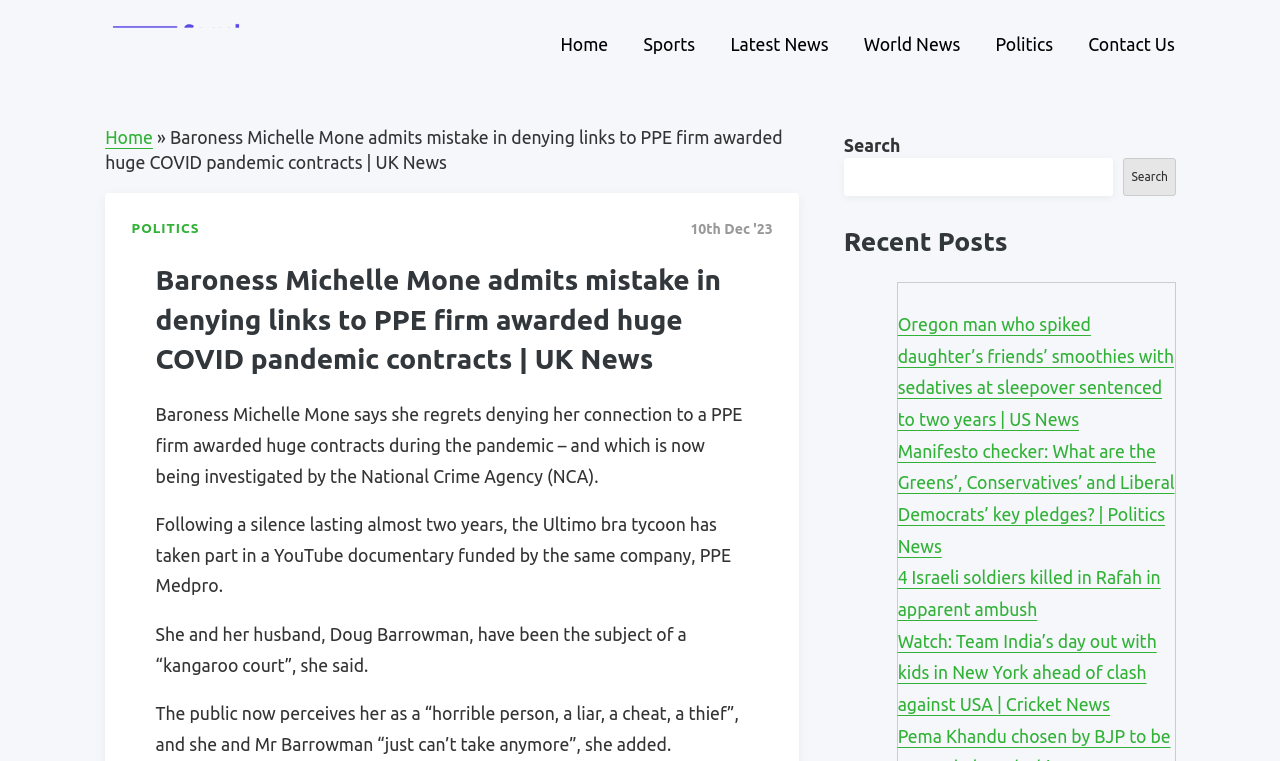Provide the bounding box coordinates, formatted as (top-left x, top-left y, bottom-right x, bottom-right y), with all values being floating point numbers between 0 and 1. Identify the bounding box of the UI element that matches the description: parent_node: Search name="s"

[0.659, 0.208, 0.87, 0.258]